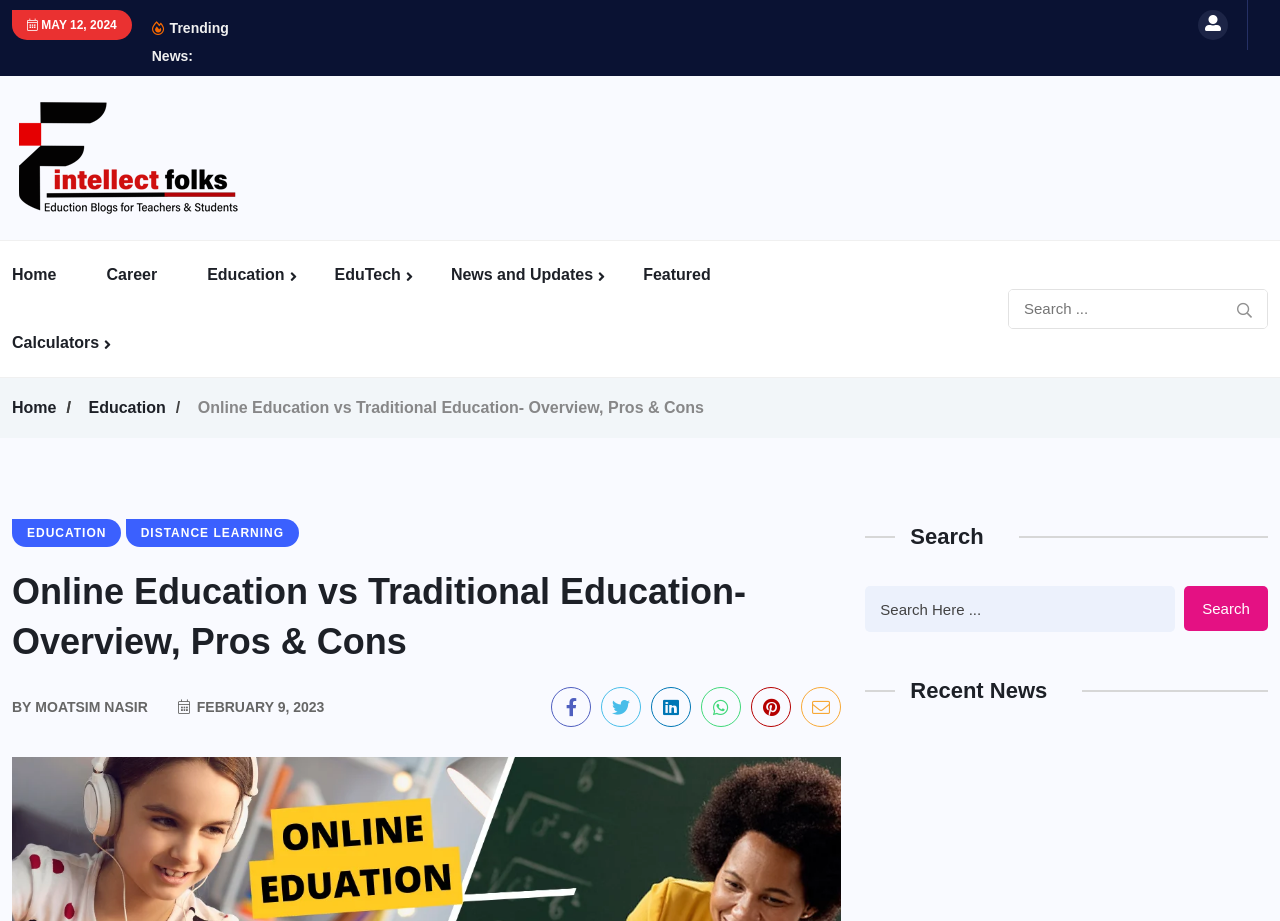Show the bounding box coordinates of the element that should be clicked to complete the task: "Click on the Home button".

[0.009, 0.262, 0.083, 0.336]